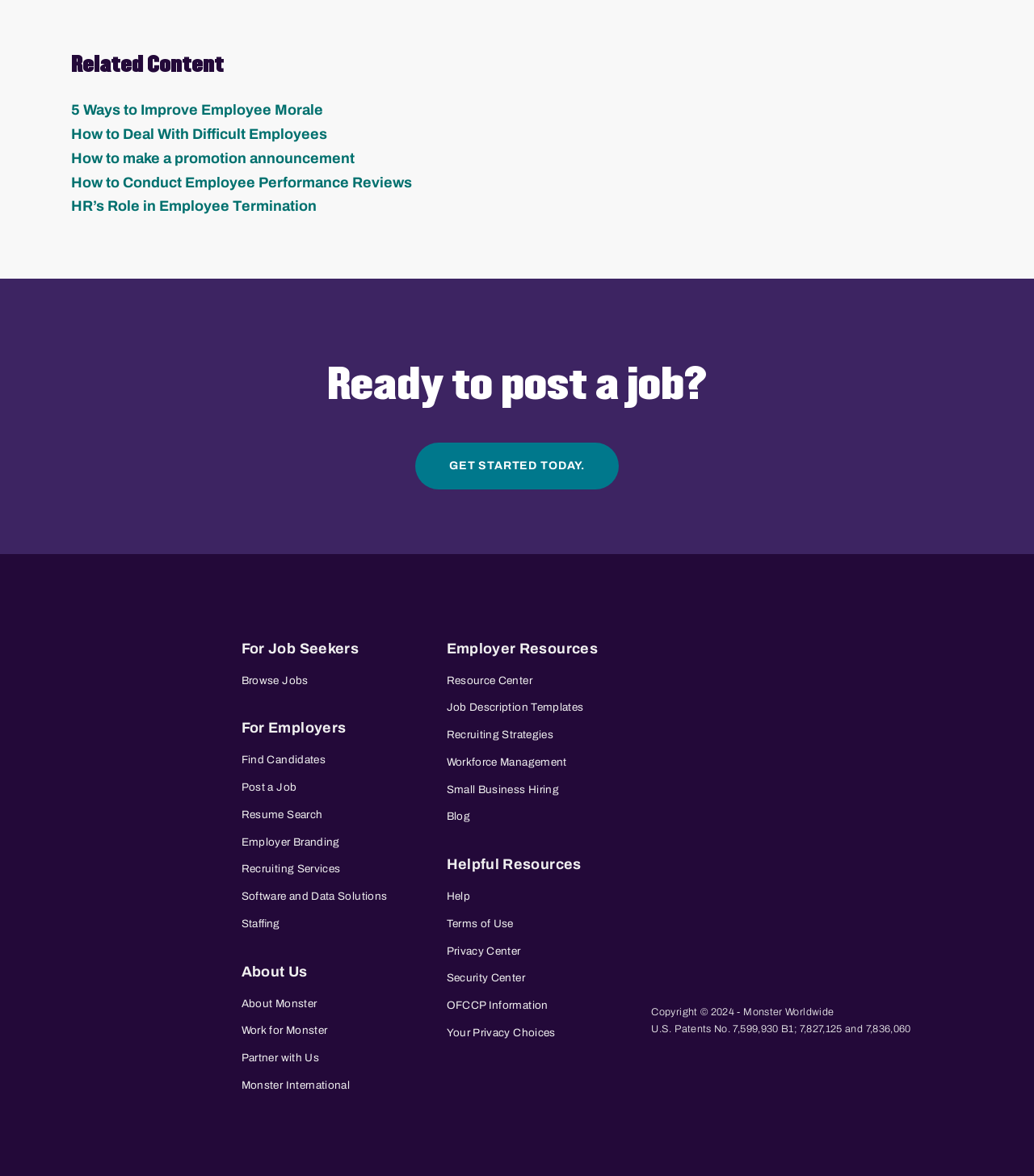Determine the bounding box coordinates of the region that needs to be clicked to achieve the task: "Get help".

[0.432, 0.751, 0.455, 0.774]